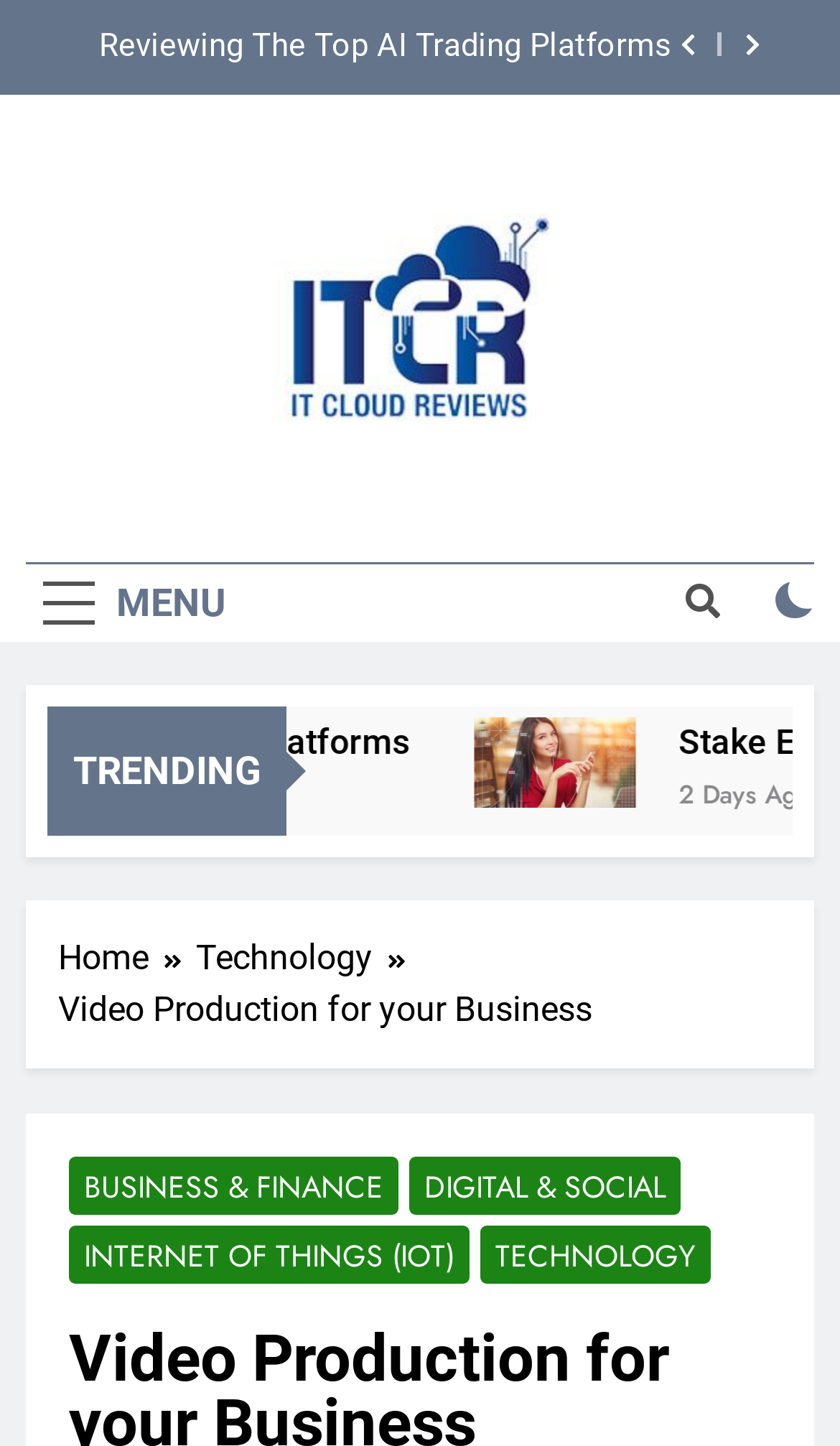Return the bounding box coordinates of the UI element that corresponds to this description: "Stake ETH". The coordinates must be given as four float numbers in the range of 0 and 1, [left, top, right, bottom].

[0.072, 0.021, 0.8, 0.045]